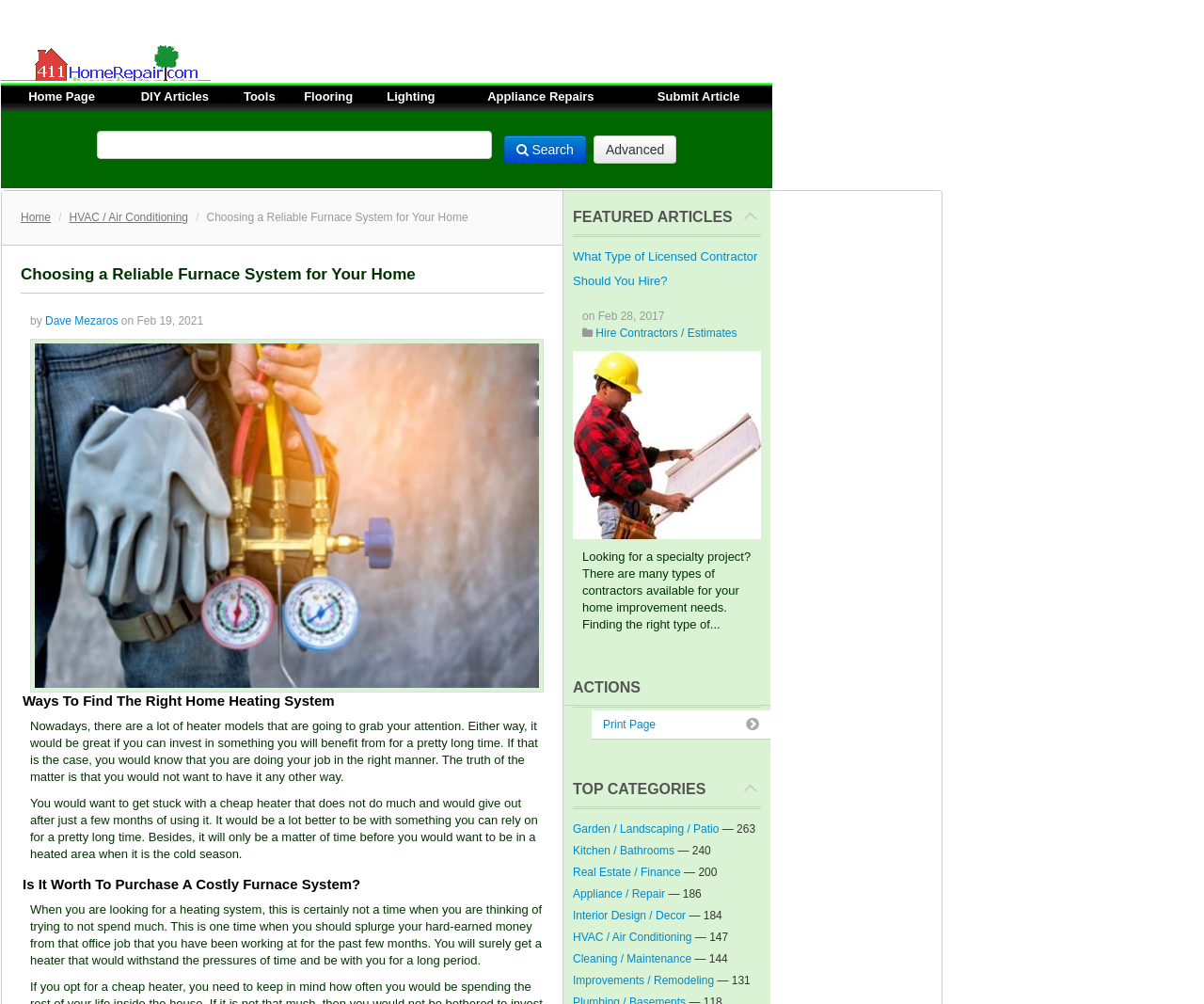What is the title of the article?
Please provide a comprehensive answer to the question based on the webpage screenshot.

I found the title of the article by looking at the heading element with the text 'Choosing a Reliable Furnace System for Your Home' which is located at the top of the webpage.